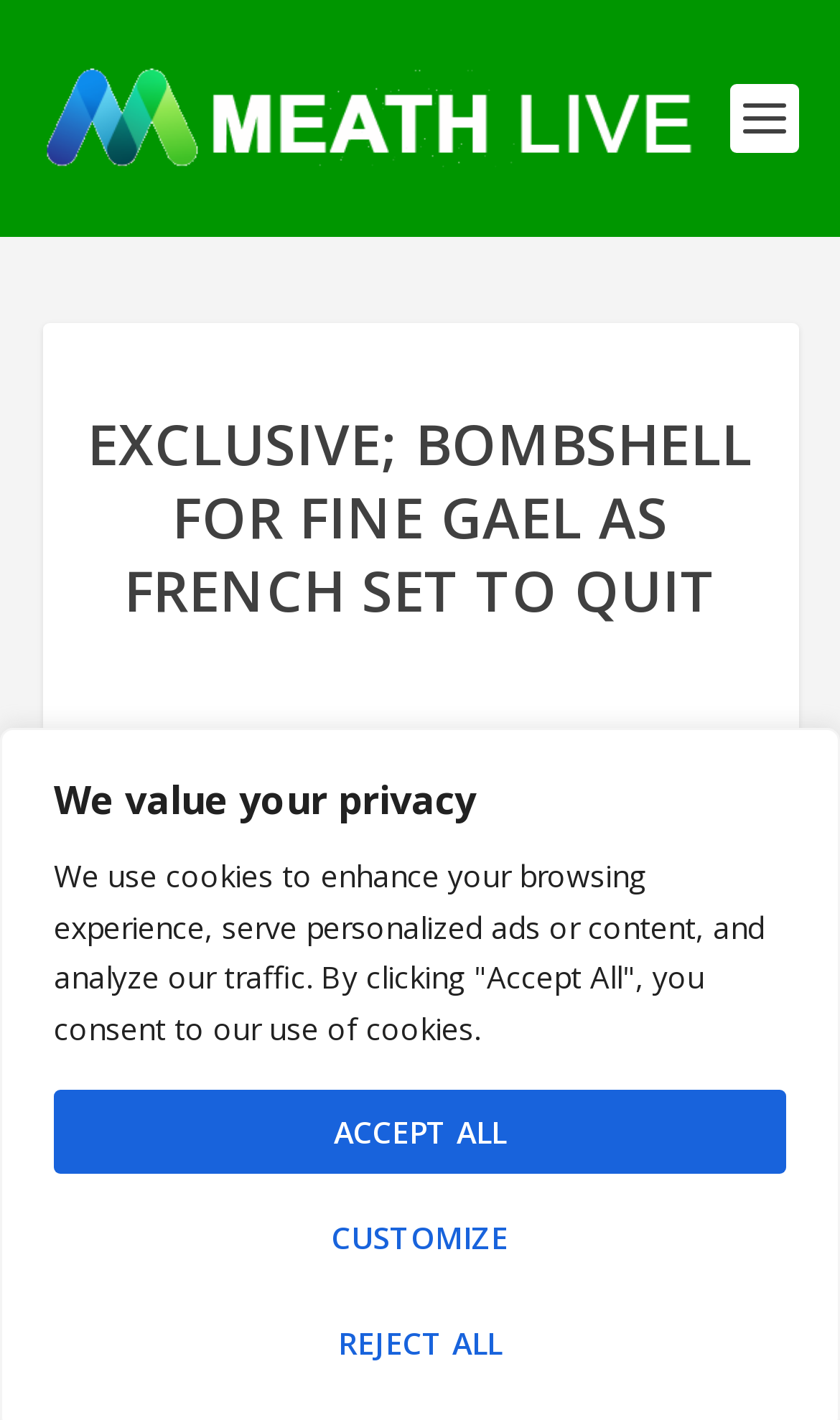Answer in one word or a short phrase: 
What is the tone of the heading?

Sensational